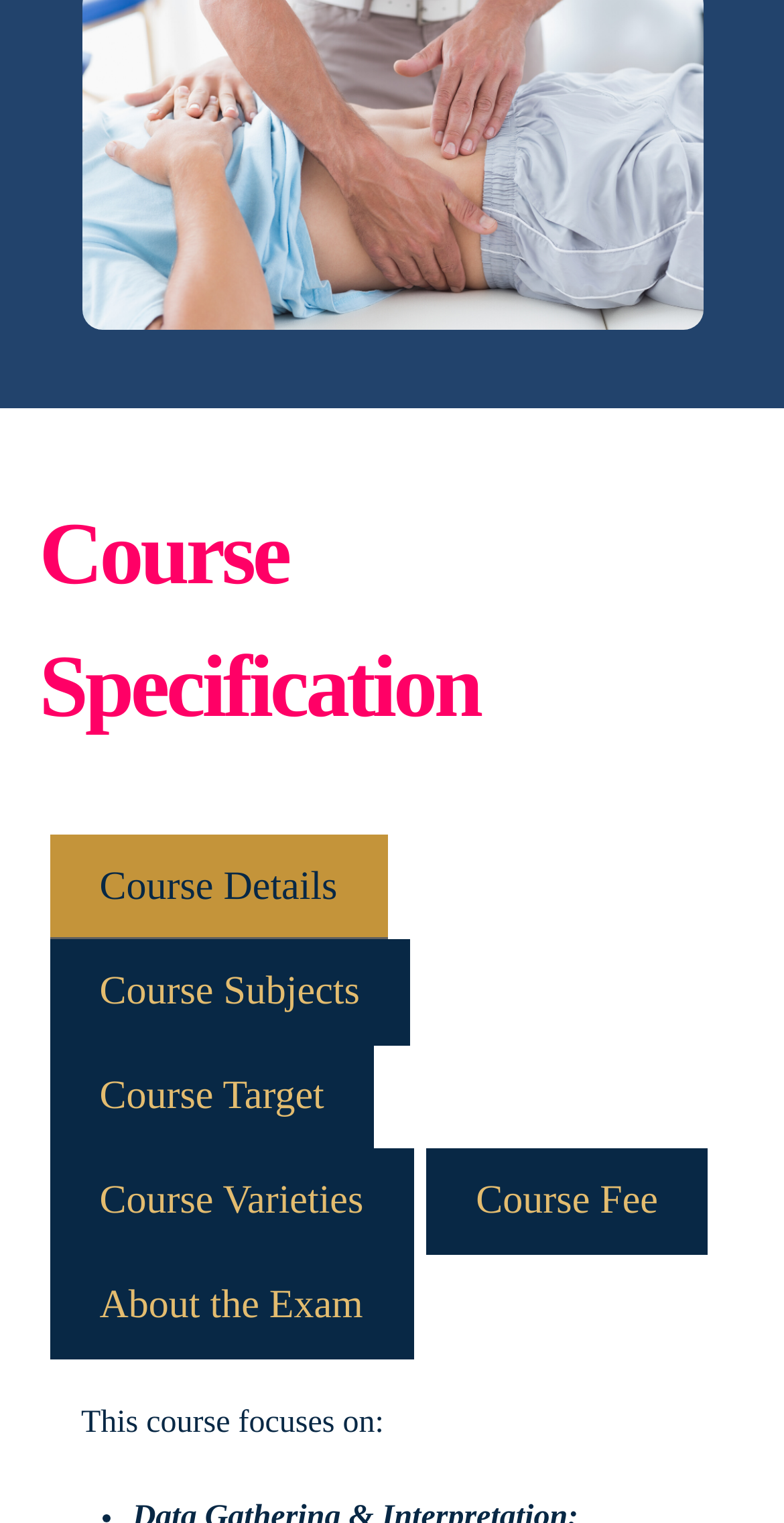Give a one-word or one-phrase response to the question: 
What is the purpose of the 'About the Exam' link?

Not specified